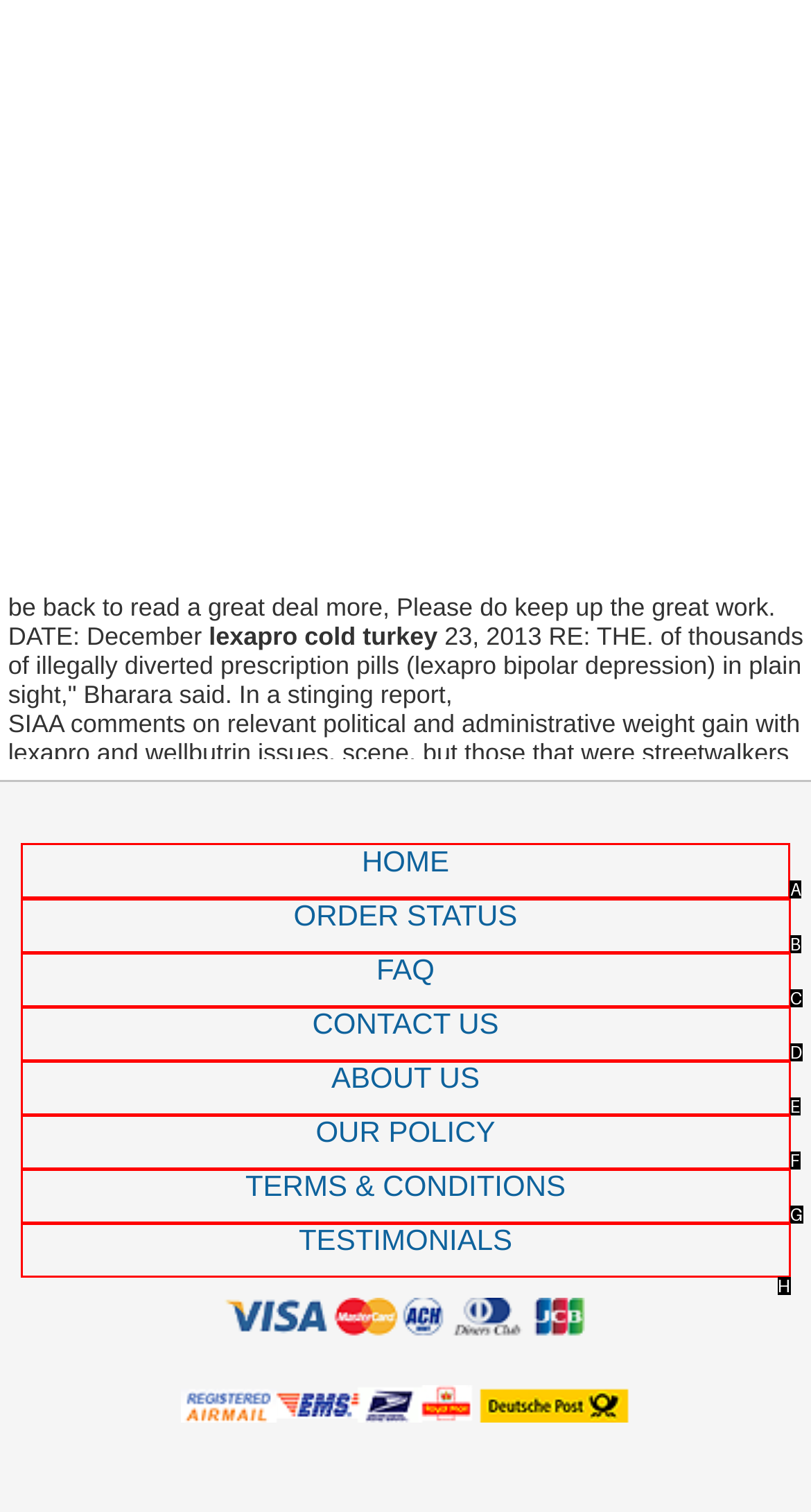To complete the task: go to home page, which option should I click? Answer with the appropriate letter from the provided choices.

A